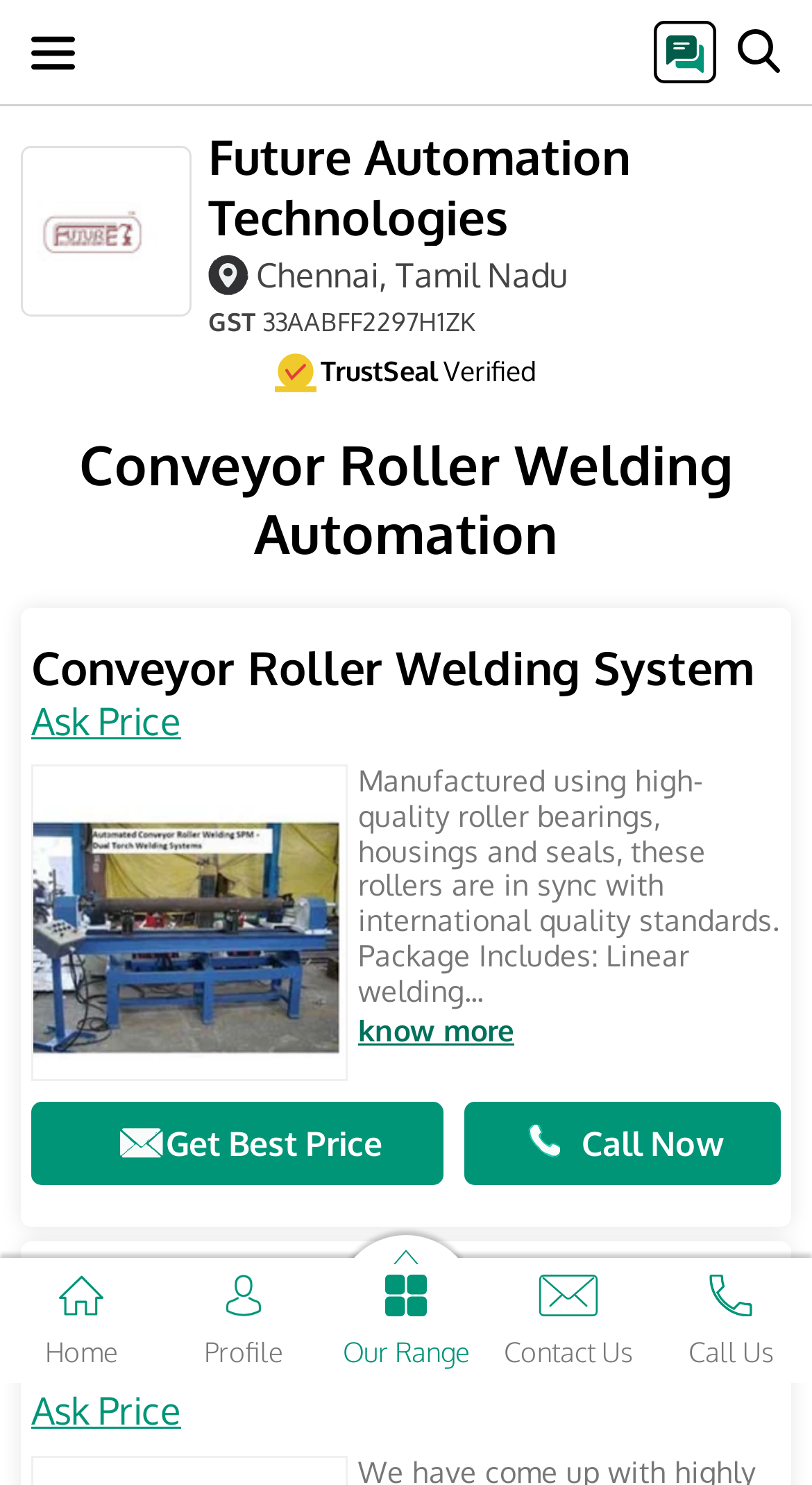Analyze the image and answer the question with as much detail as possible: 
What is the company name?

The company name can be found in the heading element with the text 'Future Automation Technologies' which is located at the top of the webpage, below the company logo.